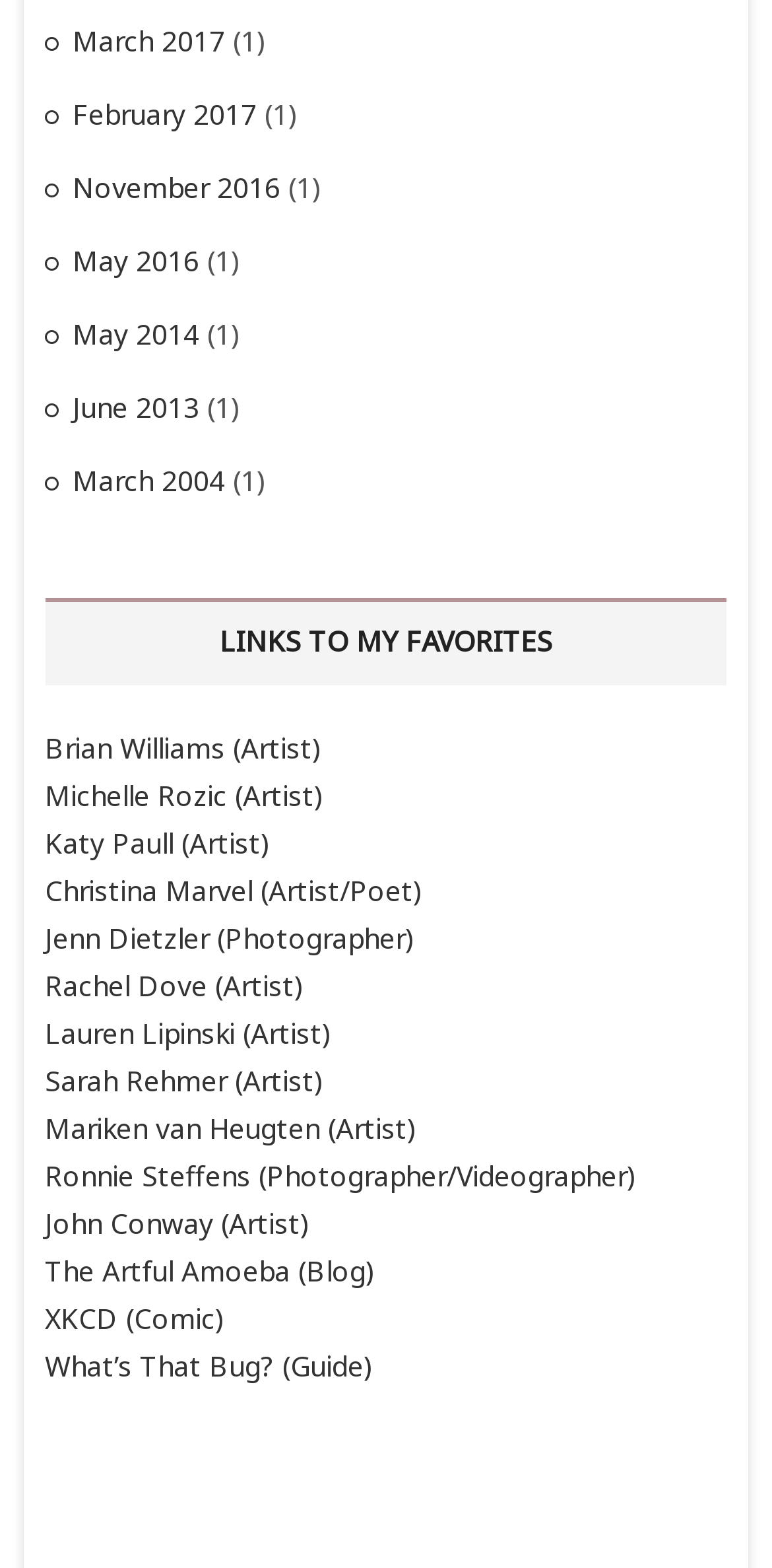By analyzing the image, answer the following question with a detailed response: What type of content is linked to 'What’s That Bug?'?

I examined the link description for 'What’s That Bug?' and found that it is linked to a guide, likely a guide about insects or bugs.